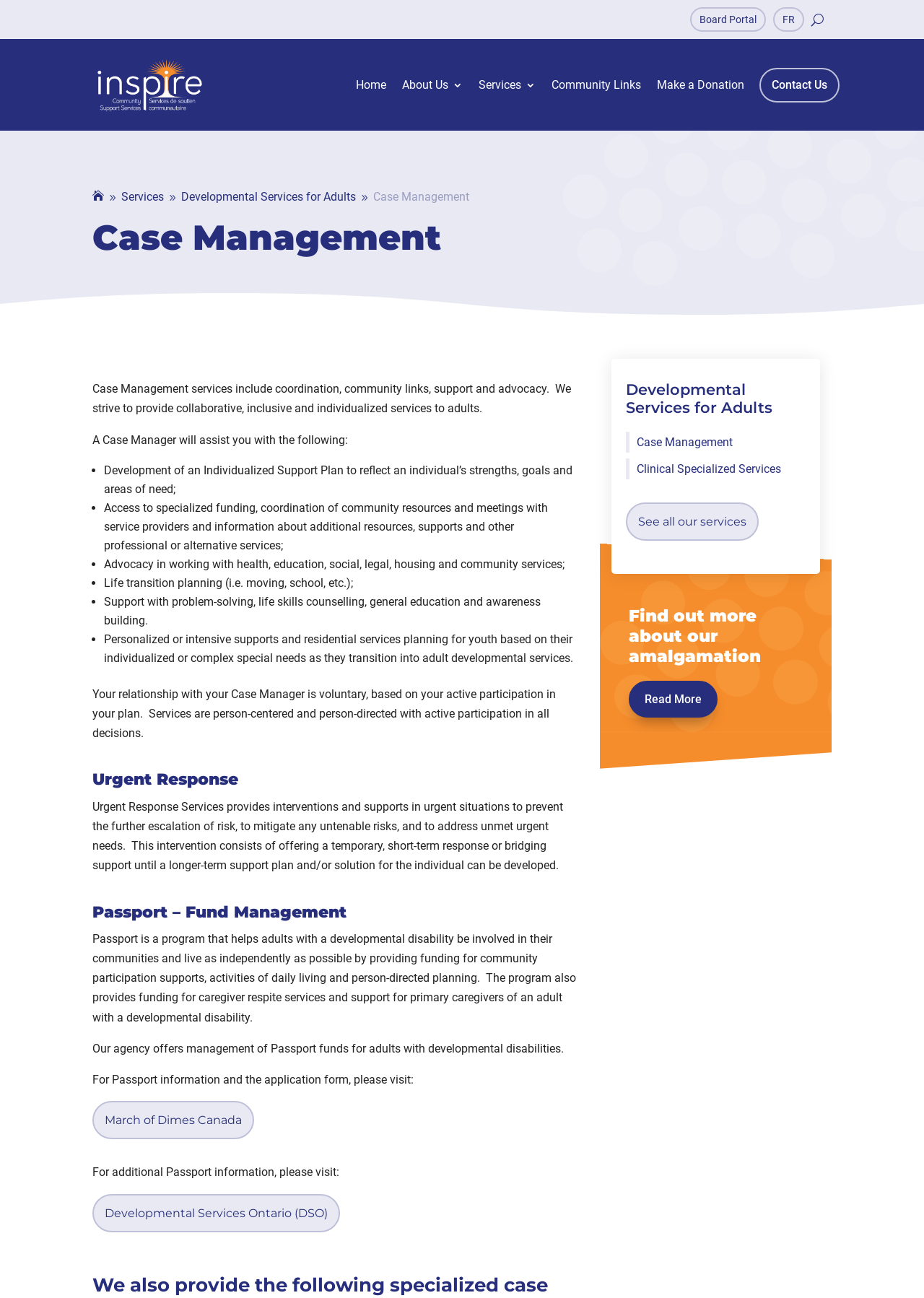Kindly provide the bounding box coordinates of the section you need to click on to fulfill the given instruction: "Click the 'See all our services' link".

[0.677, 0.387, 0.821, 0.417]